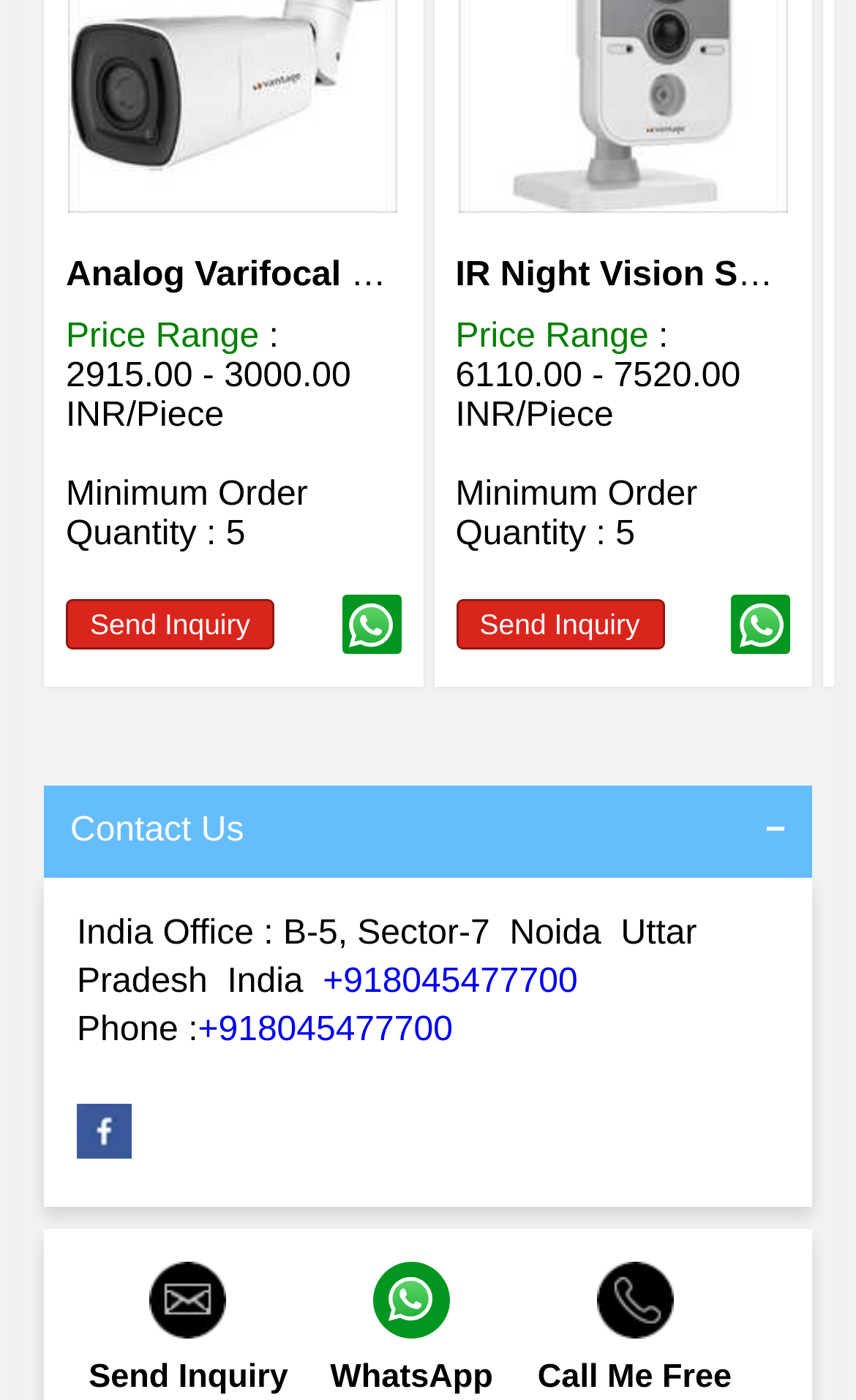Determine the bounding box coordinates of the section to be clicked to follow the instruction: "Click the Facebook link". The coordinates should be given as four float numbers between 0 and 1, formatted as [left, top, right, bottom].

[0.09, 0.807, 0.154, 0.832]